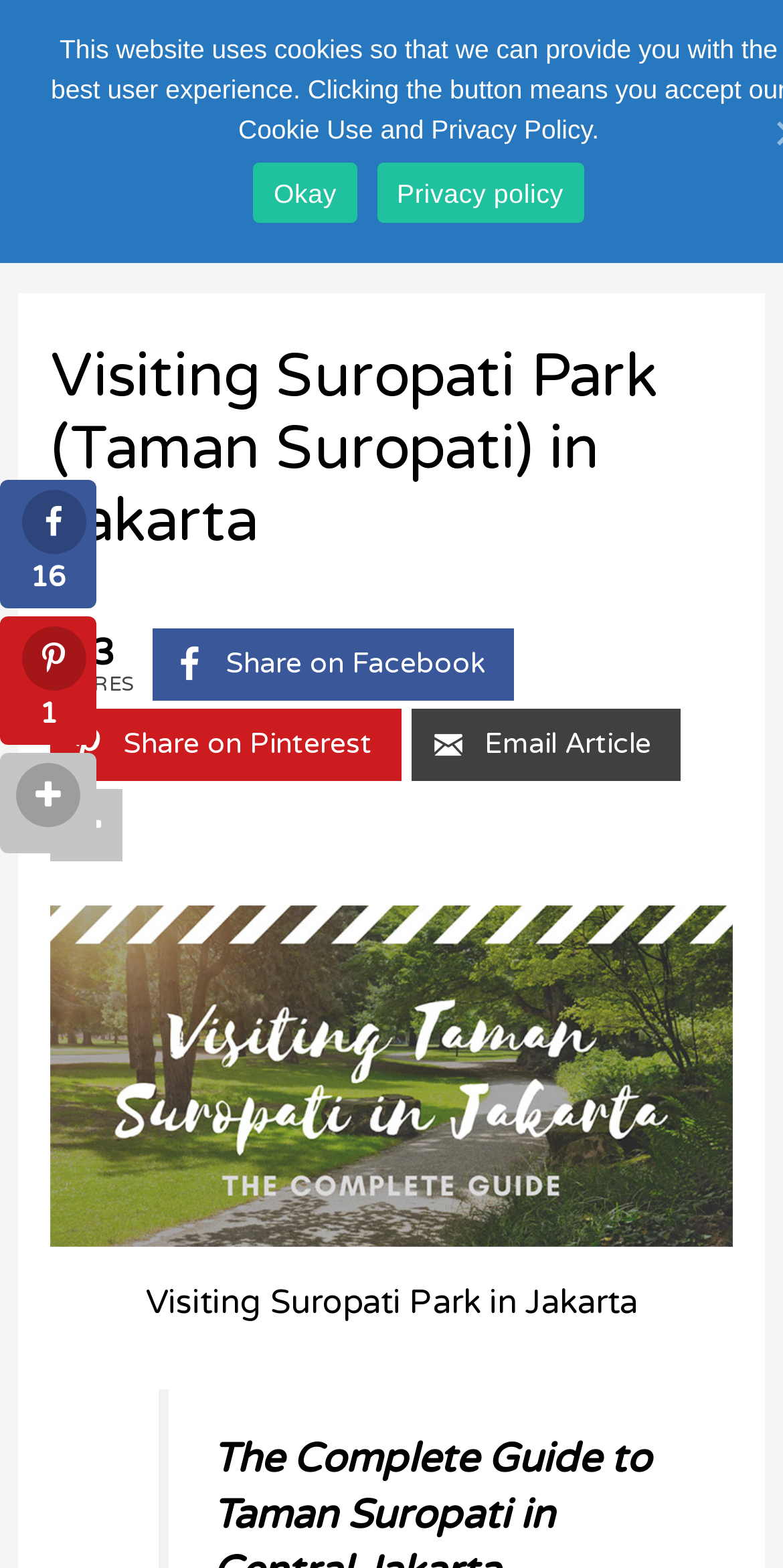Locate the bounding box coordinates of the segment that needs to be clicked to meet this instruction: "Click on Jakarta Travel Guide".

[0.372, 0.022, 0.628, 0.048]